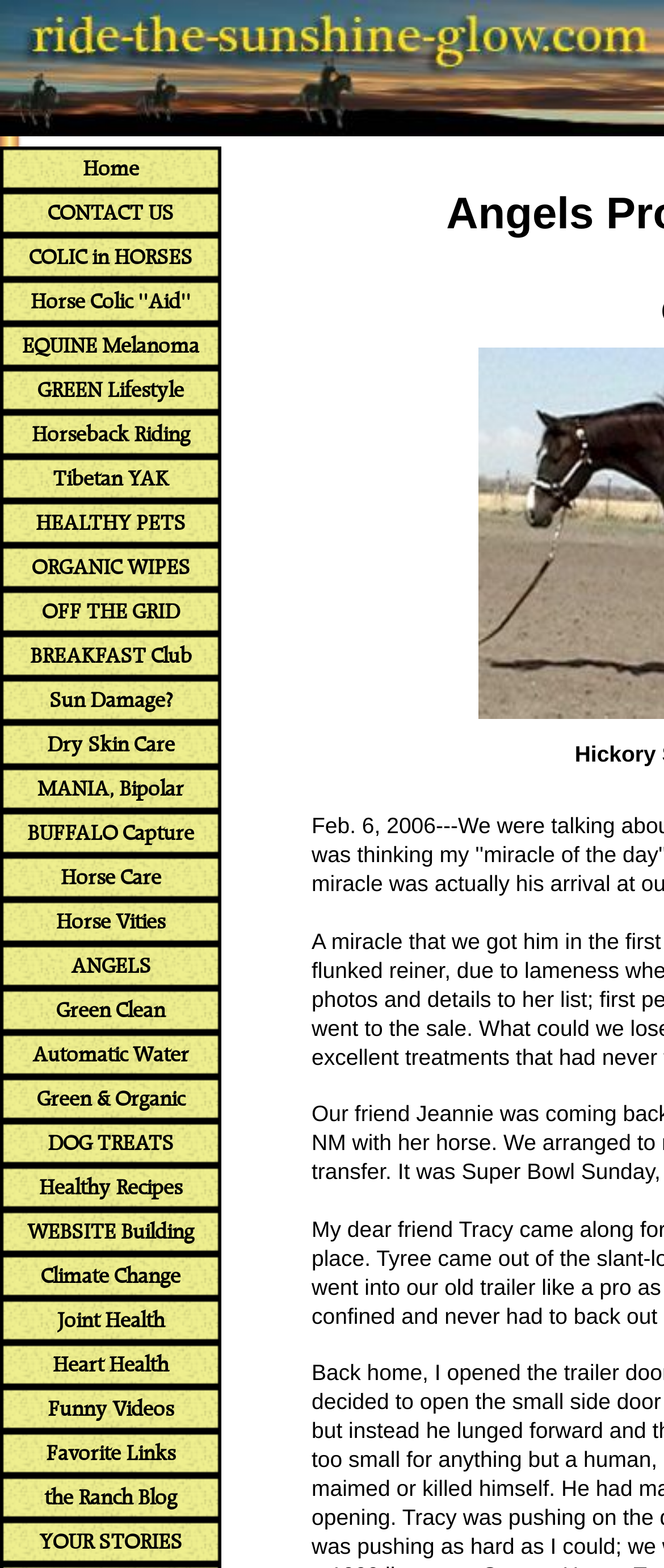Point out the bounding box coordinates of the section to click in order to follow this instruction: "explore green lifestyle".

[0.0, 0.235, 0.333, 0.263]